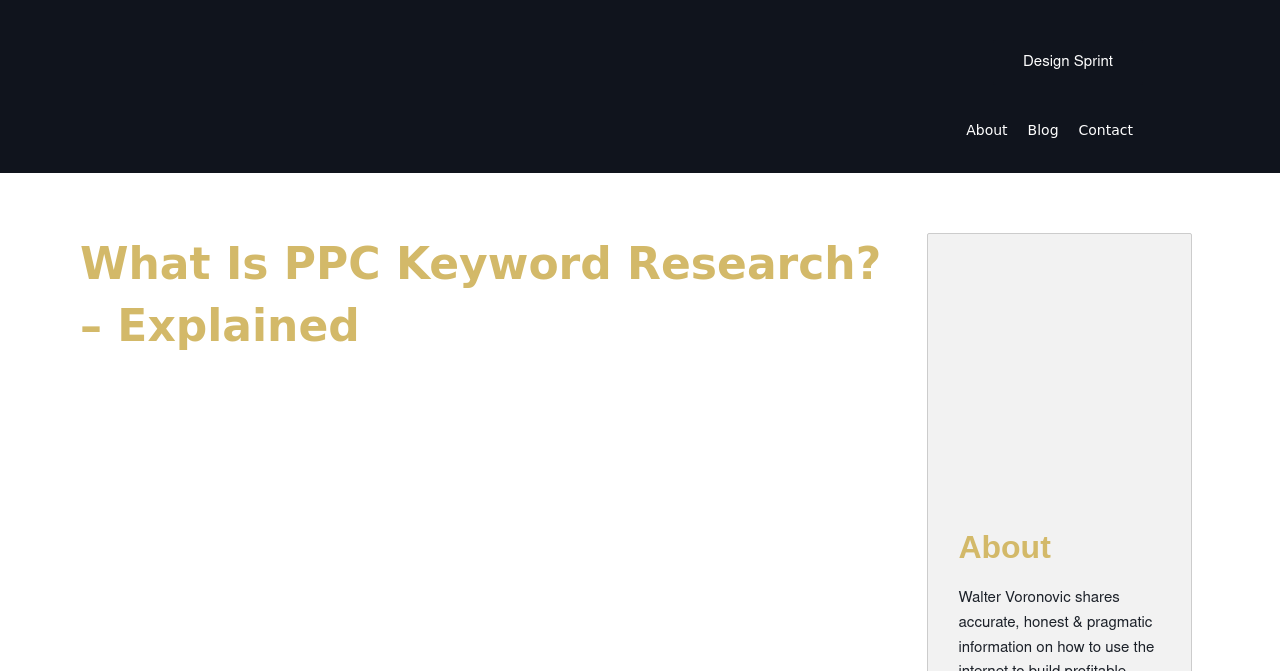Extract the top-level heading from the webpage and provide its text.

What Is PPC Keyword Research? – Explained